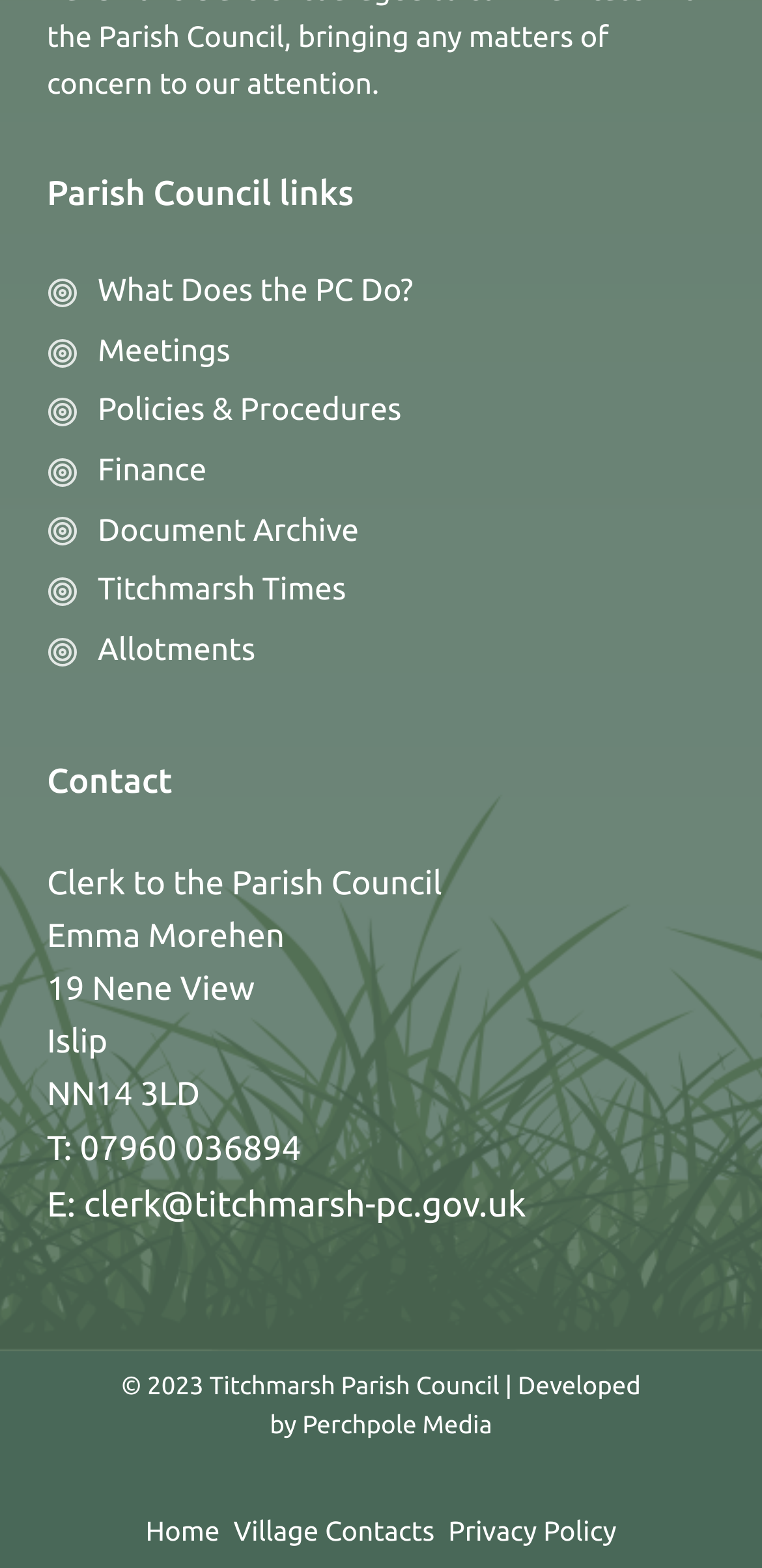Using the webpage screenshot, find the UI element described by Home. Provide the bounding box coordinates in the format (top-left x, top-left y, bottom-right x, bottom-right y), ensuring all values are floating point numbers between 0 and 1.

[0.191, 0.962, 0.288, 0.99]